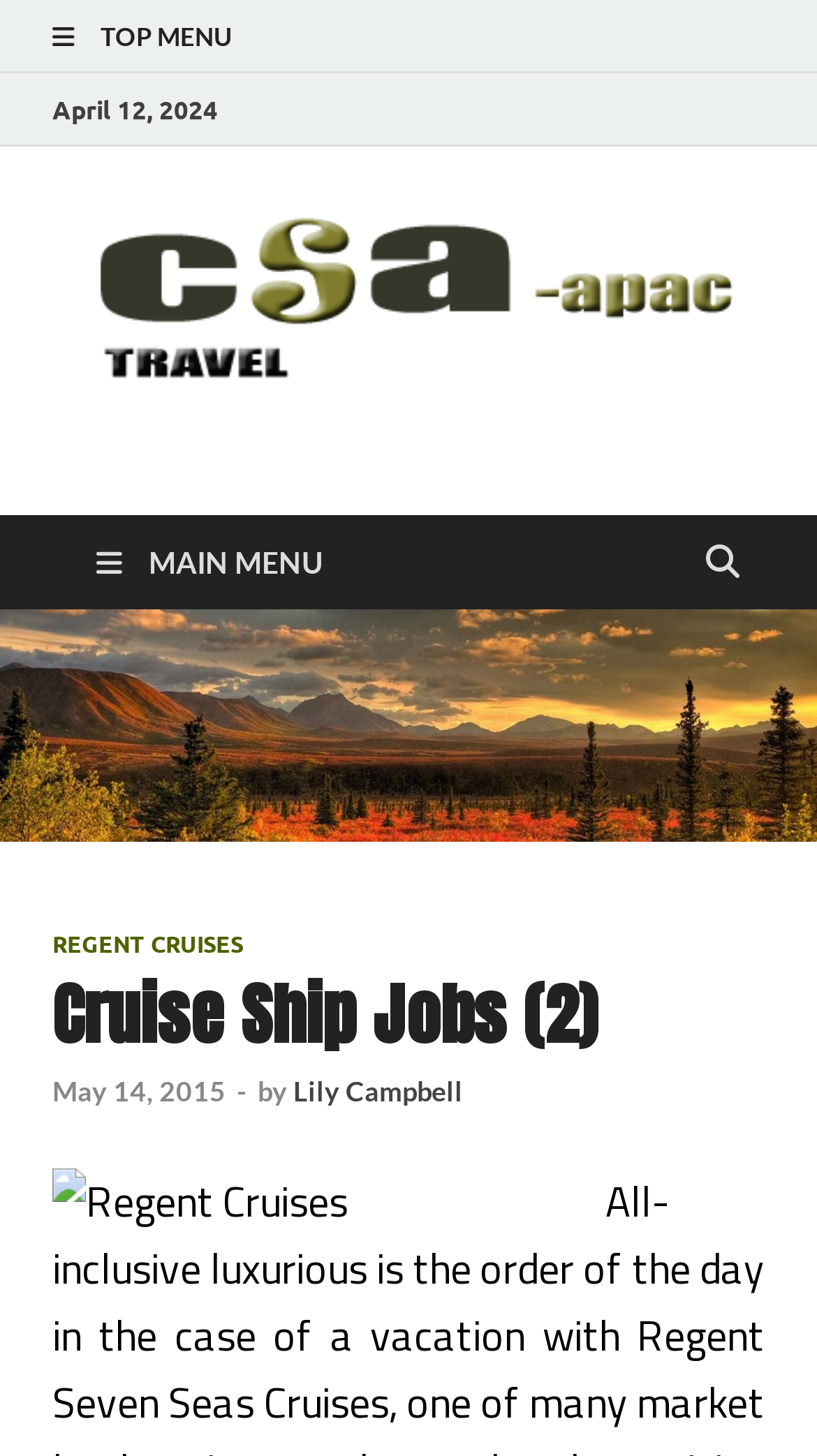Identify the bounding box of the UI element that matches this description: "May 14, 2015March 10, 2016".

[0.064, 0.737, 0.277, 0.76]